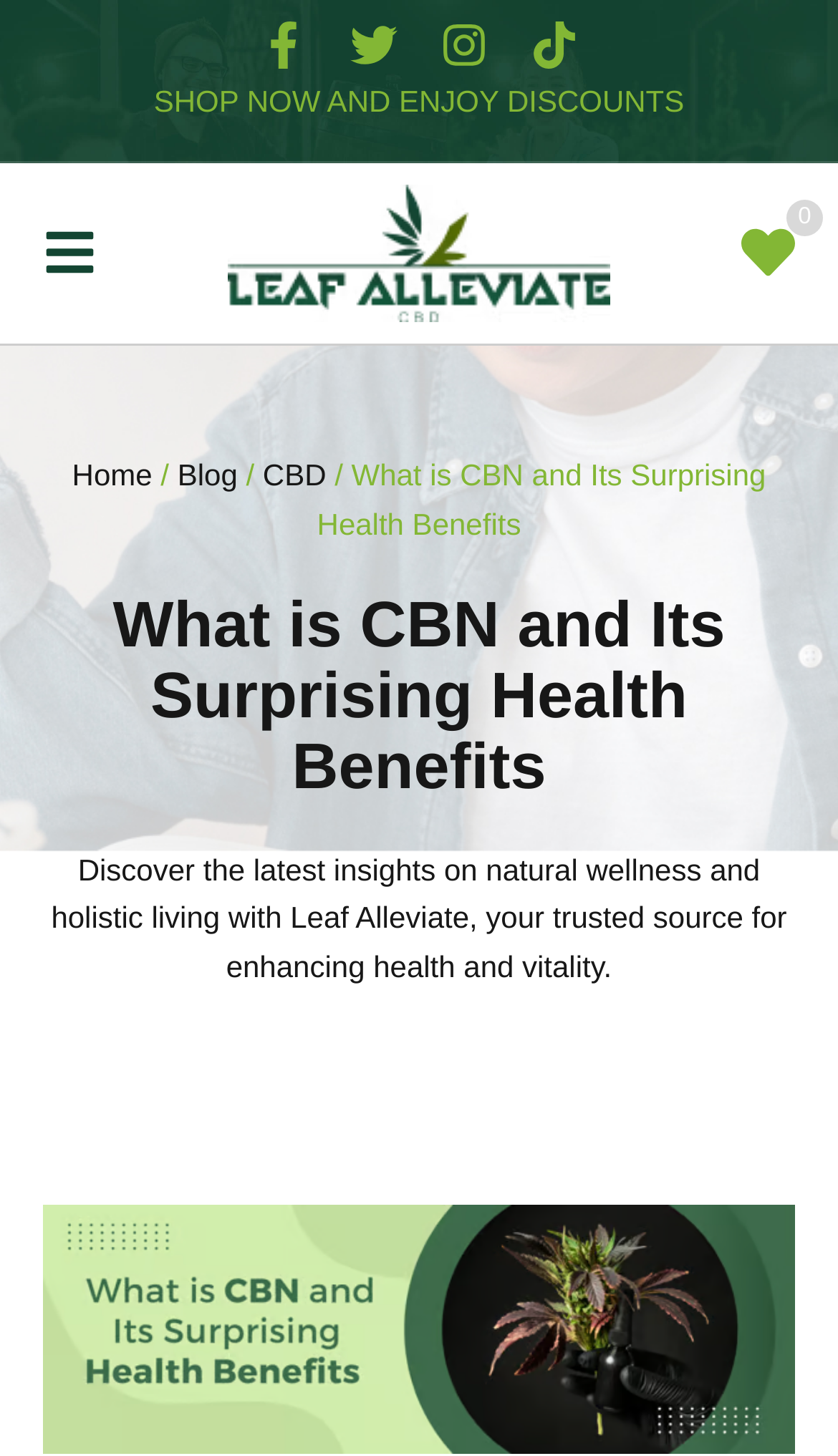Please provide the bounding box coordinates for the element that needs to be clicked to perform the instruction: "Click the image to learn more about CBN". The coordinates must consist of four float numbers between 0 and 1, formatted as [left, top, right, bottom].

[0.272, 0.126, 0.728, 0.221]